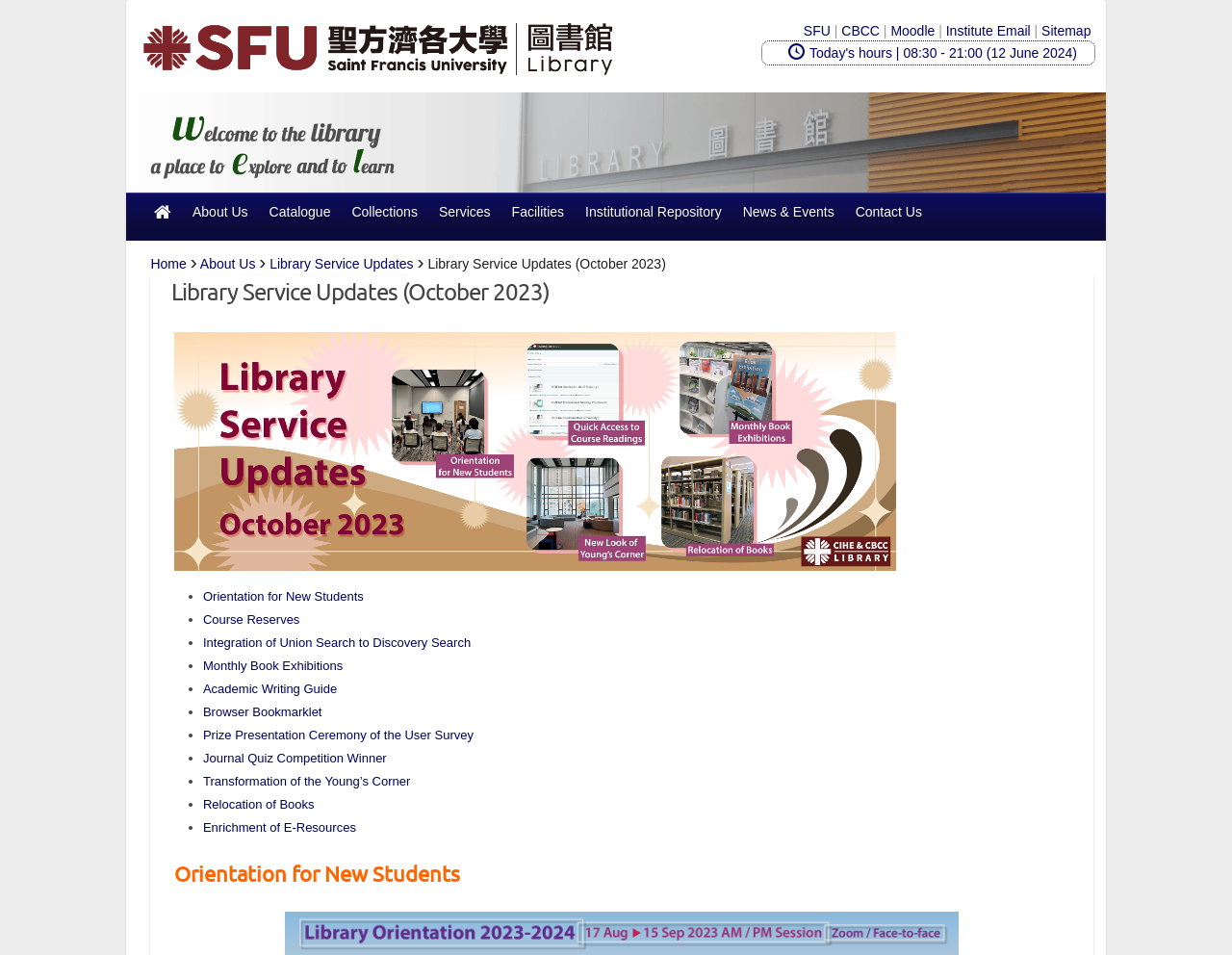Locate the bounding box coordinates of the element to click to perform the following action: 'Explore the academic writing guide'. The coordinates should be given as four float values between 0 and 1, in the form of [left, top, right, bottom].

[0.165, 0.714, 0.274, 0.729]